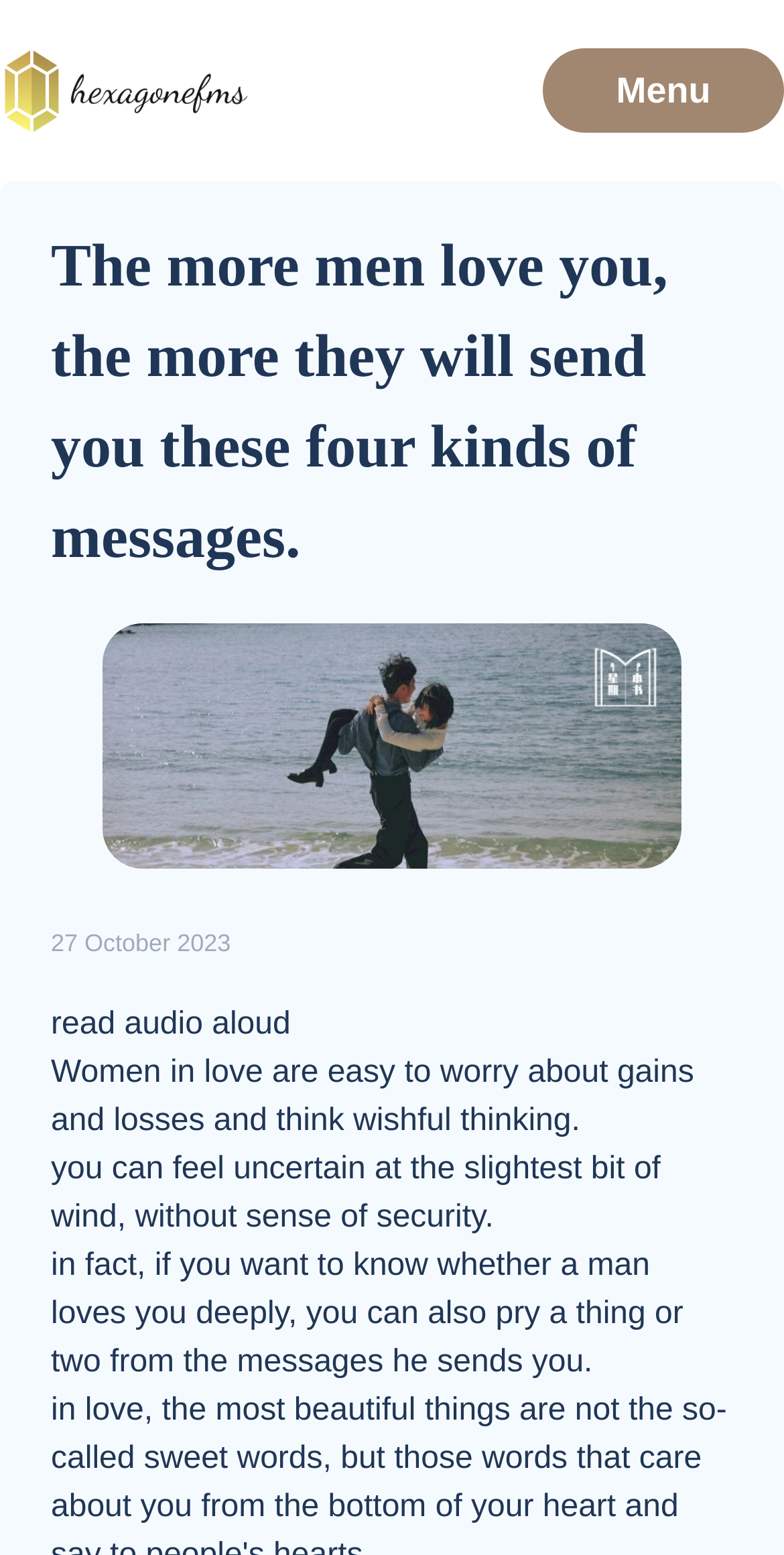Please give a succinct answer to the question in one word or phrase:
What is the date mentioned in the article?

27 October 2023